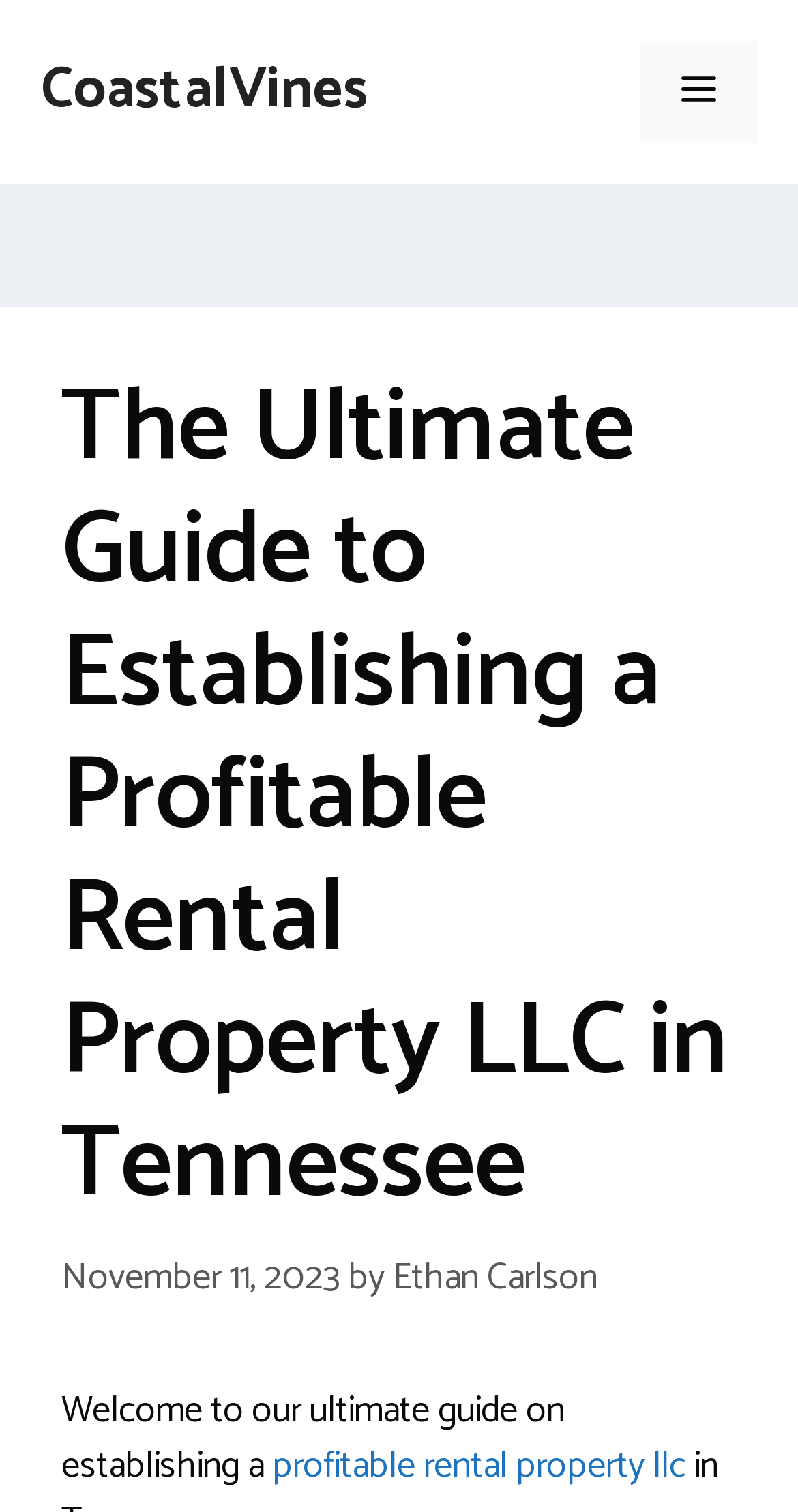Please find the bounding box for the following UI element description. Provide the coordinates in (top-left x, top-left y, bottom-right x, bottom-right y) format, with values between 0 and 1: profitable rental property llc

[0.341, 0.95, 0.859, 0.991]